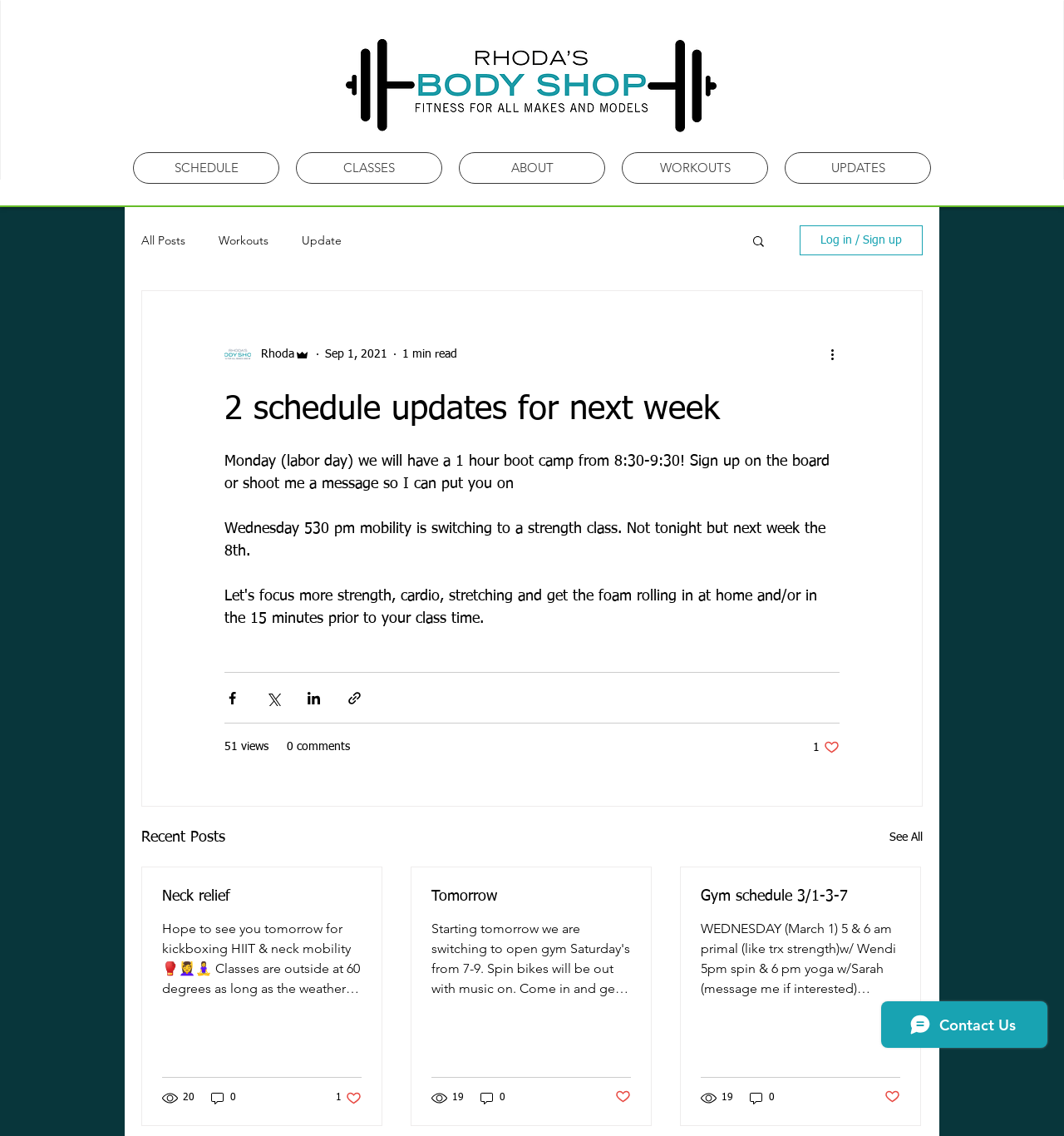Who is the author of the articles on the website?
Observe the image and answer the question with a one-word or short phrase response.

Rhoda